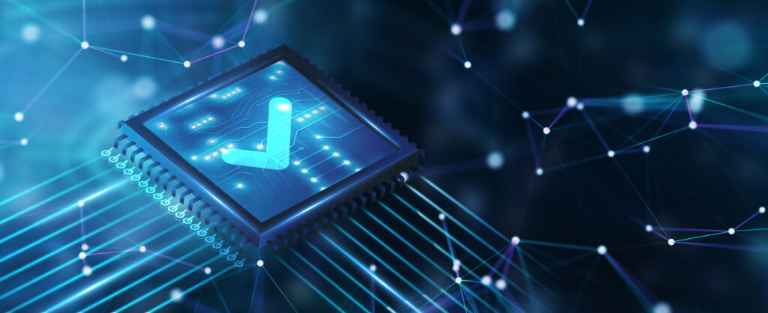What is the primary color of the electronic circuit design?
Look at the image and answer the question using a single word or phrase.

Blue